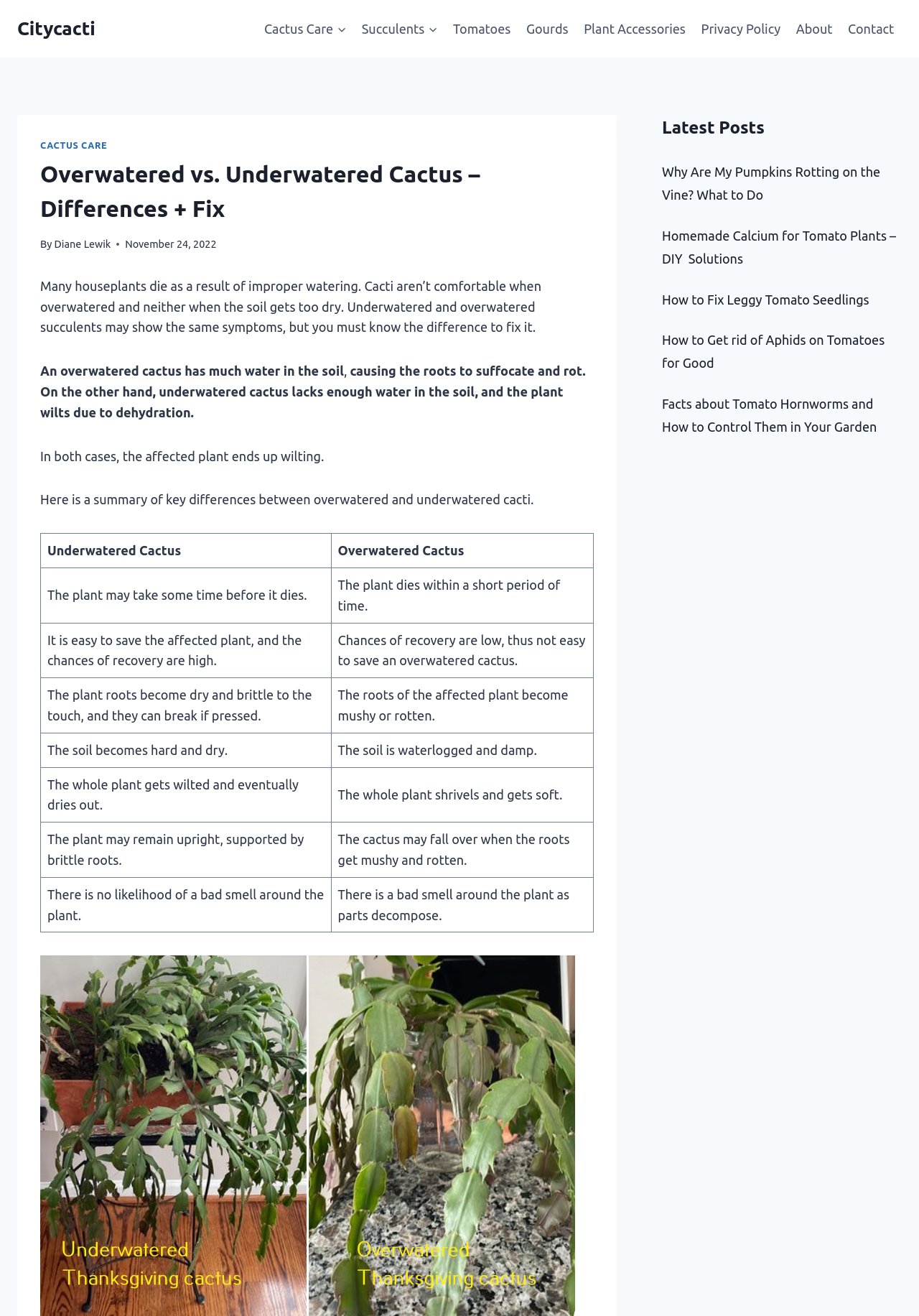Please specify the bounding box coordinates for the clickable region that will help you carry out the instruction: "Read the article by Diane Lewik".

[0.059, 0.181, 0.121, 0.19]